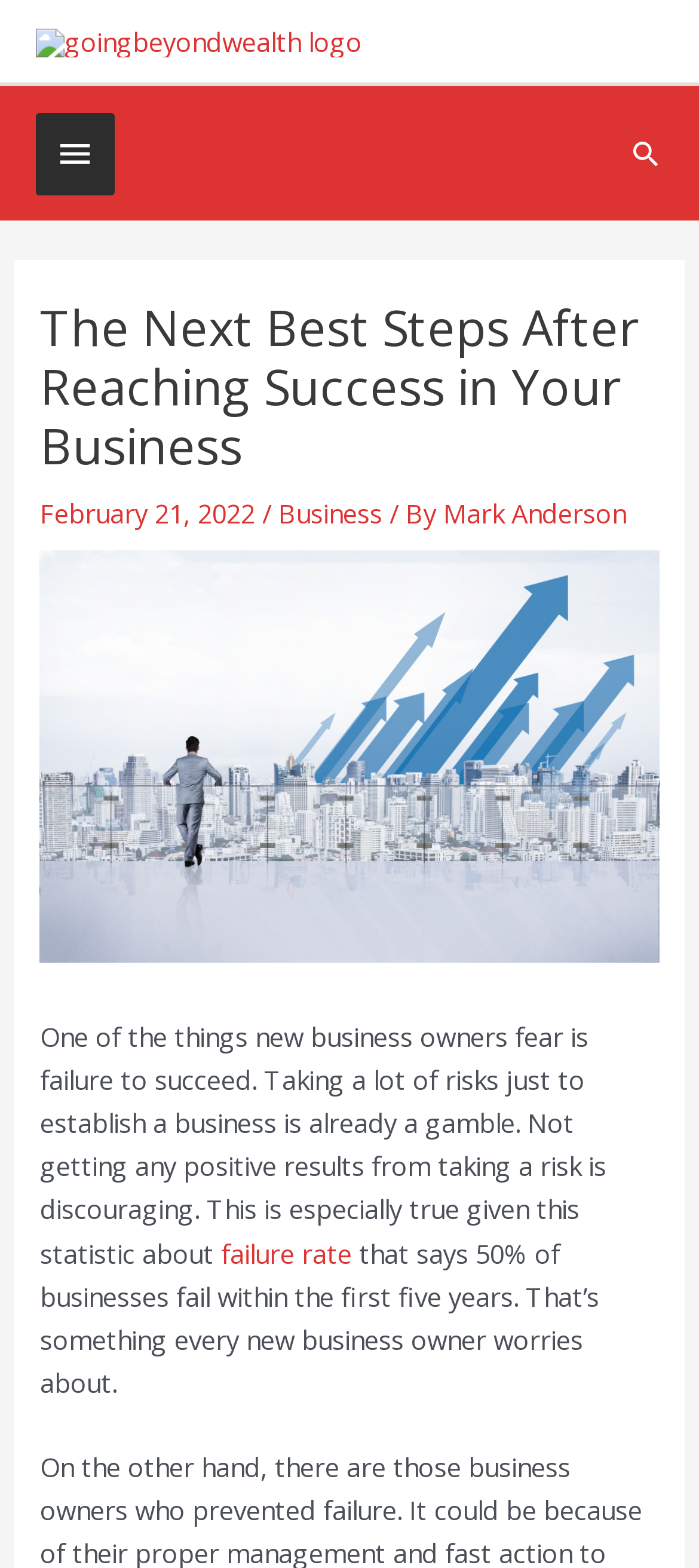What is the logo of the website?
Please provide a comprehensive and detailed answer to the question.

The logo of the website is 'Going Beyond Wealth' which can be found at the top left corner of the webpage, indicated by the image element with the text 'goingbeyondwealth logo'.